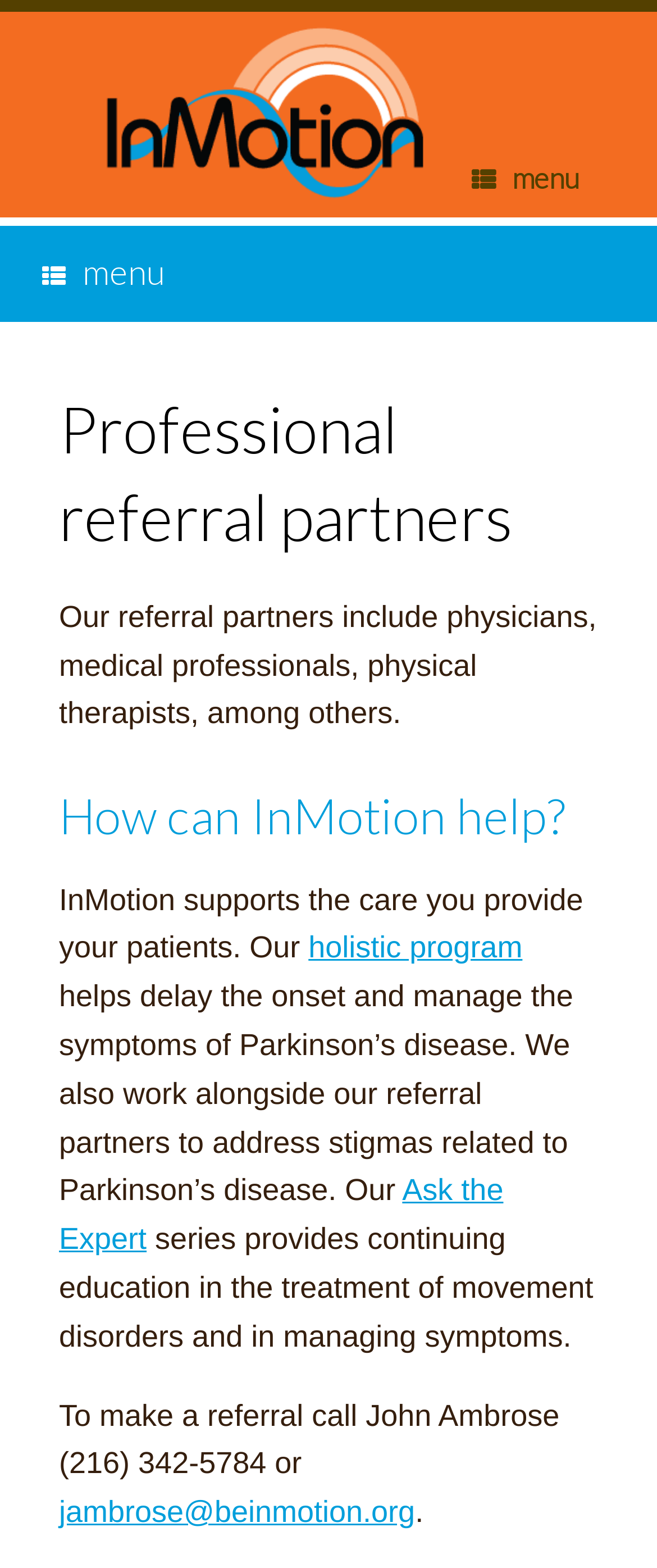Please reply to the following question using a single word or phrase: 
What is the topic of the 'Ask the Expert' series?

Treatment of movement disorders